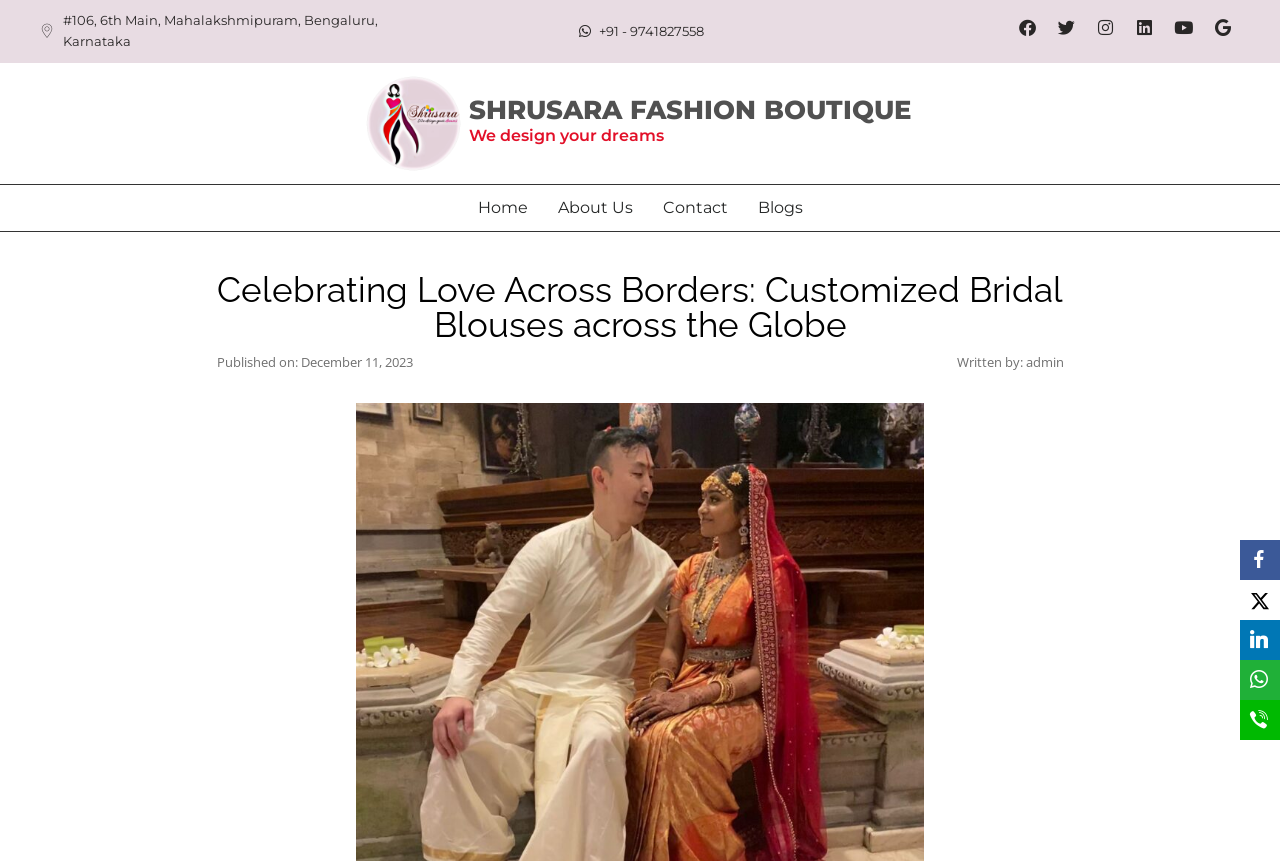Please find the bounding box coordinates of the element's region to be clicked to carry out this instruction: "Read the blog".

[0.58, 0.215, 0.639, 0.268]